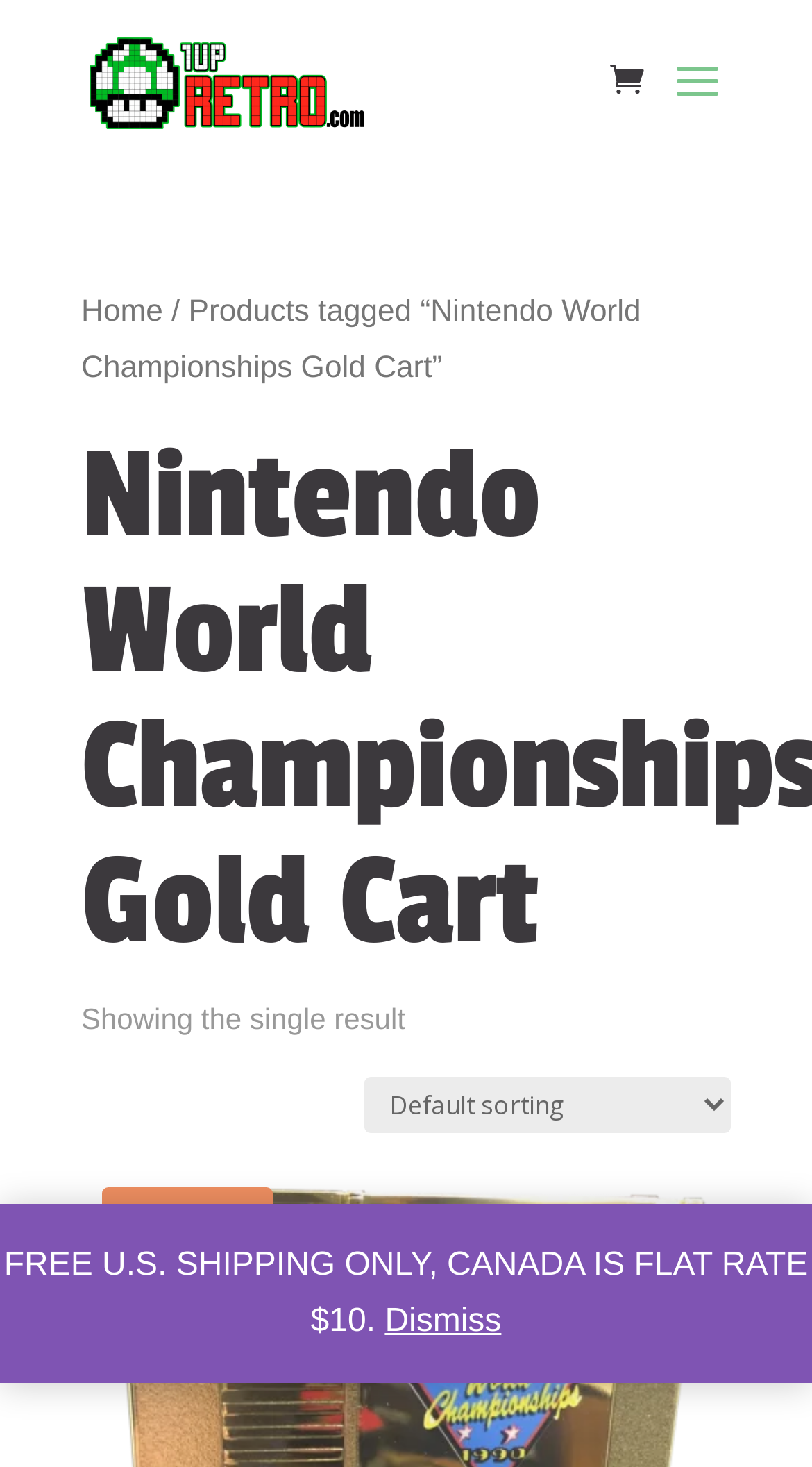Analyze the image and give a detailed response to the question:
What is the current shop order option?

The combobox for shop order is not expanded, indicating that the current shop order option is not shown.